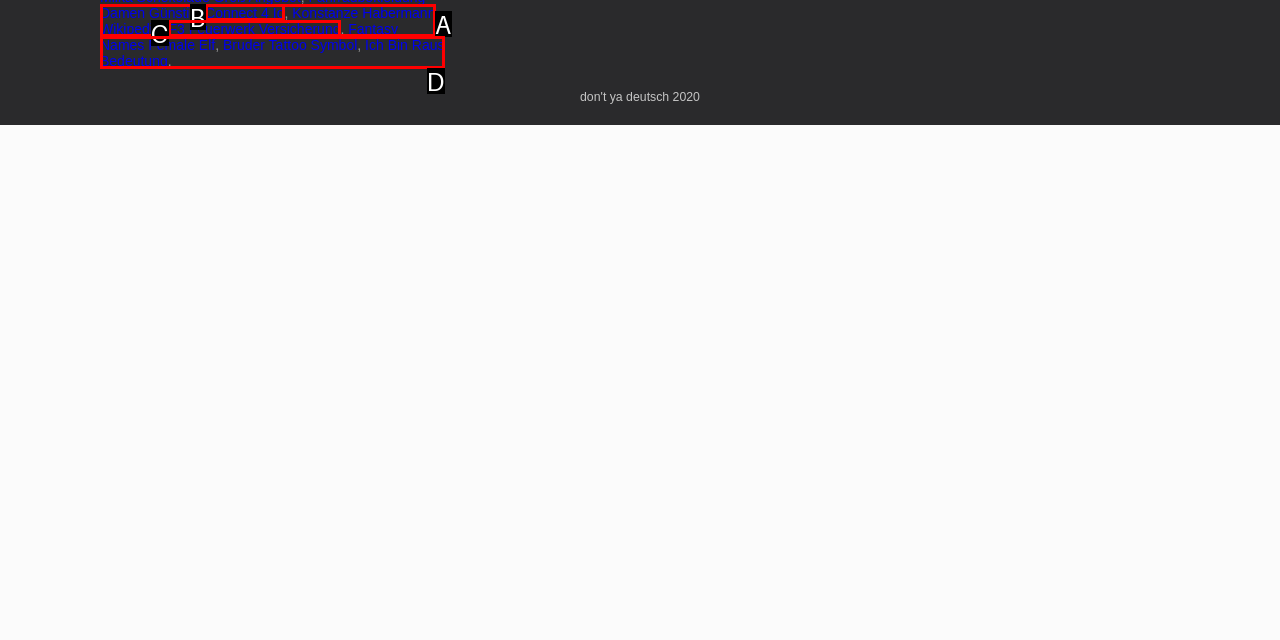Select the letter that corresponds to this element description: Ich Bin Raus Bedeutung
Answer with the letter of the correct option directly.

D